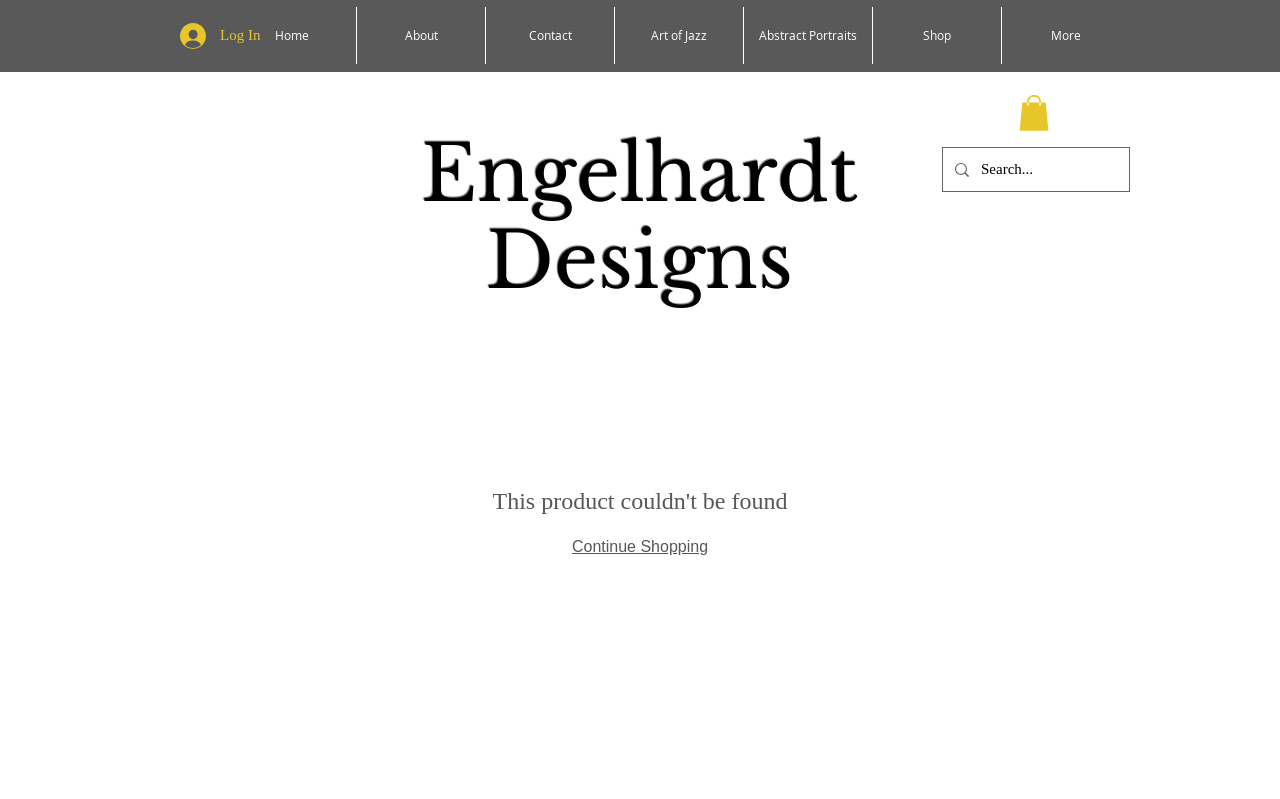Please locate the bounding box coordinates of the element that should be clicked to complete the given instruction: "Log in to the account".

[0.13, 0.021, 0.197, 0.069]